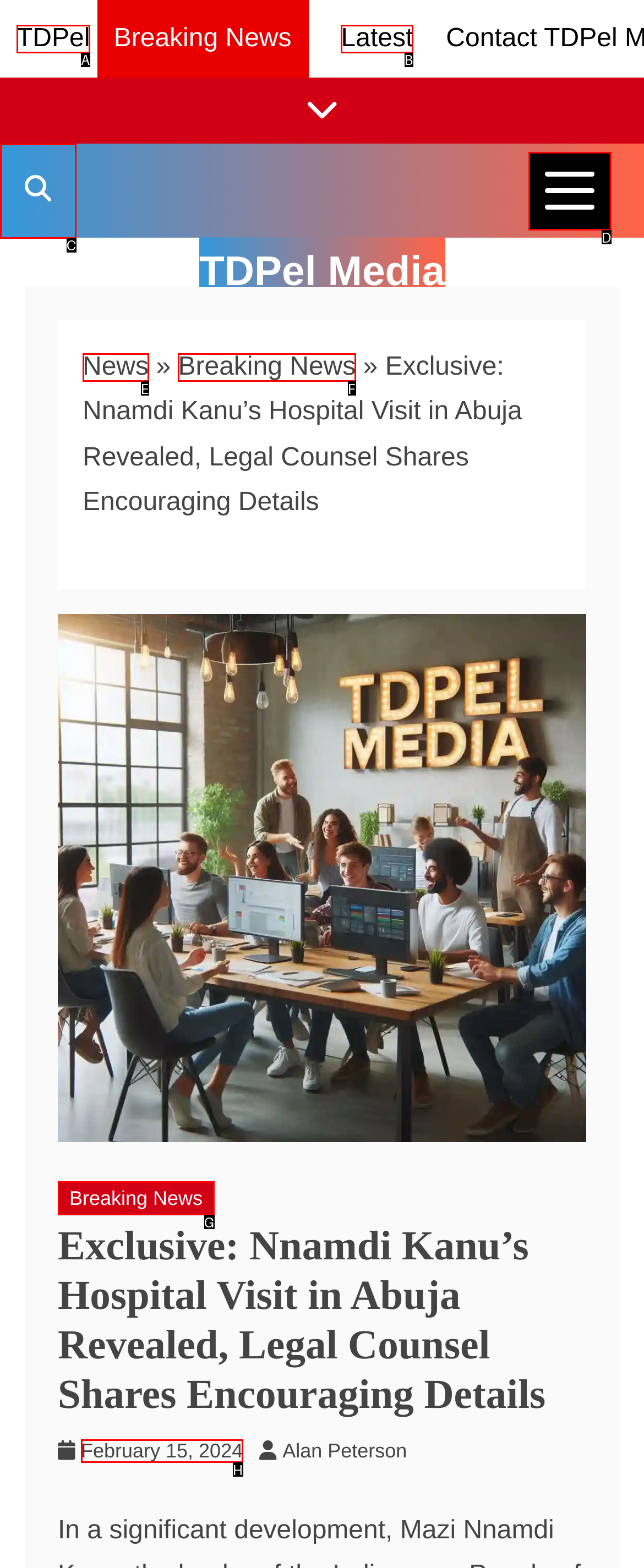Select the letter of the UI element that matches this task: View news categories
Provide the answer as the letter of the correct choice.

D